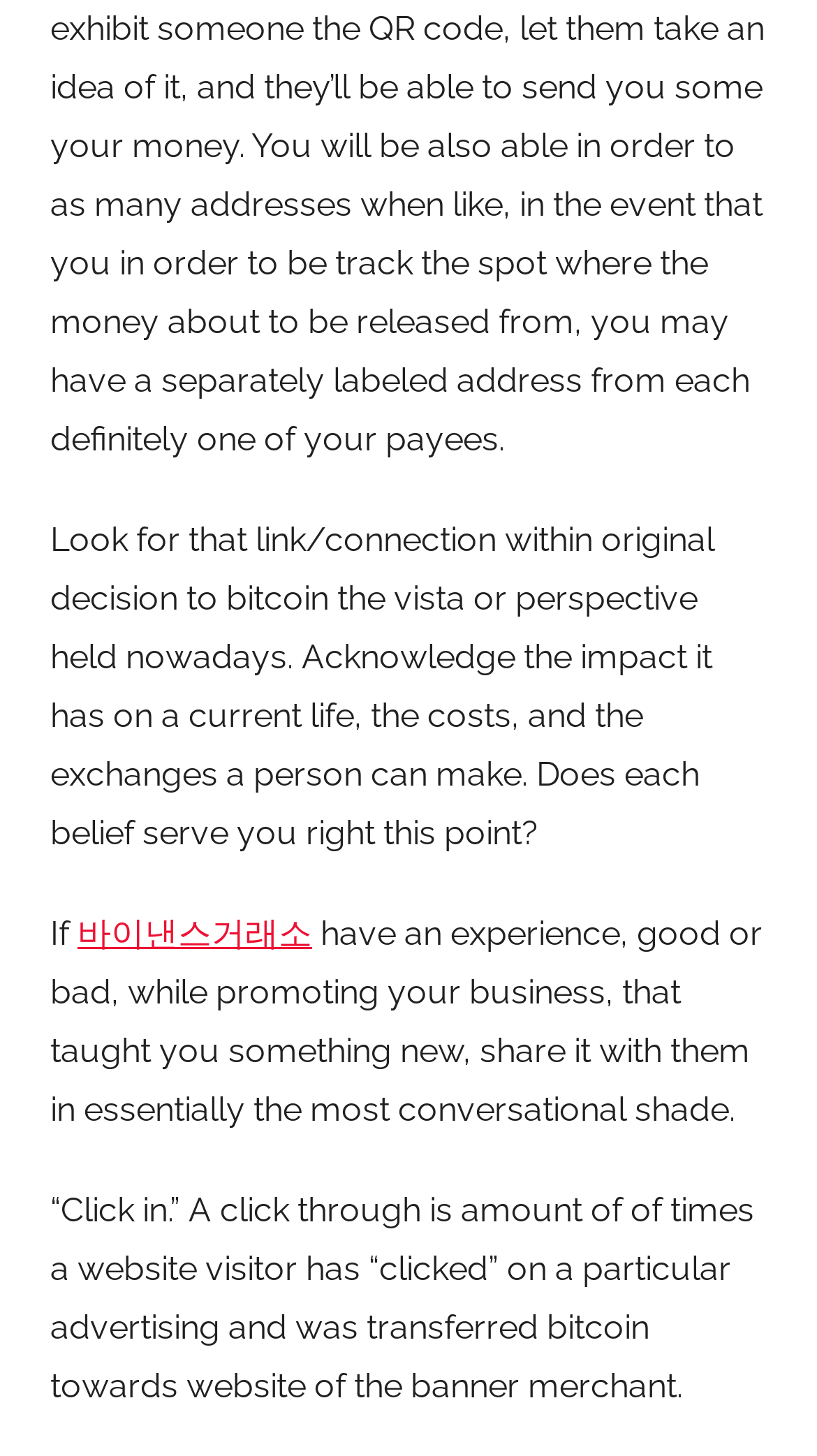Bounding box coordinates are specified in the format (top-left x, top-left y, bottom-right x, bottom-right y). All values are floating point numbers bounded between 0 and 1. Please provide the bounding box coordinate of the region this sentence describes: 바이낸스거래소

[0.095, 0.628, 0.382, 0.655]